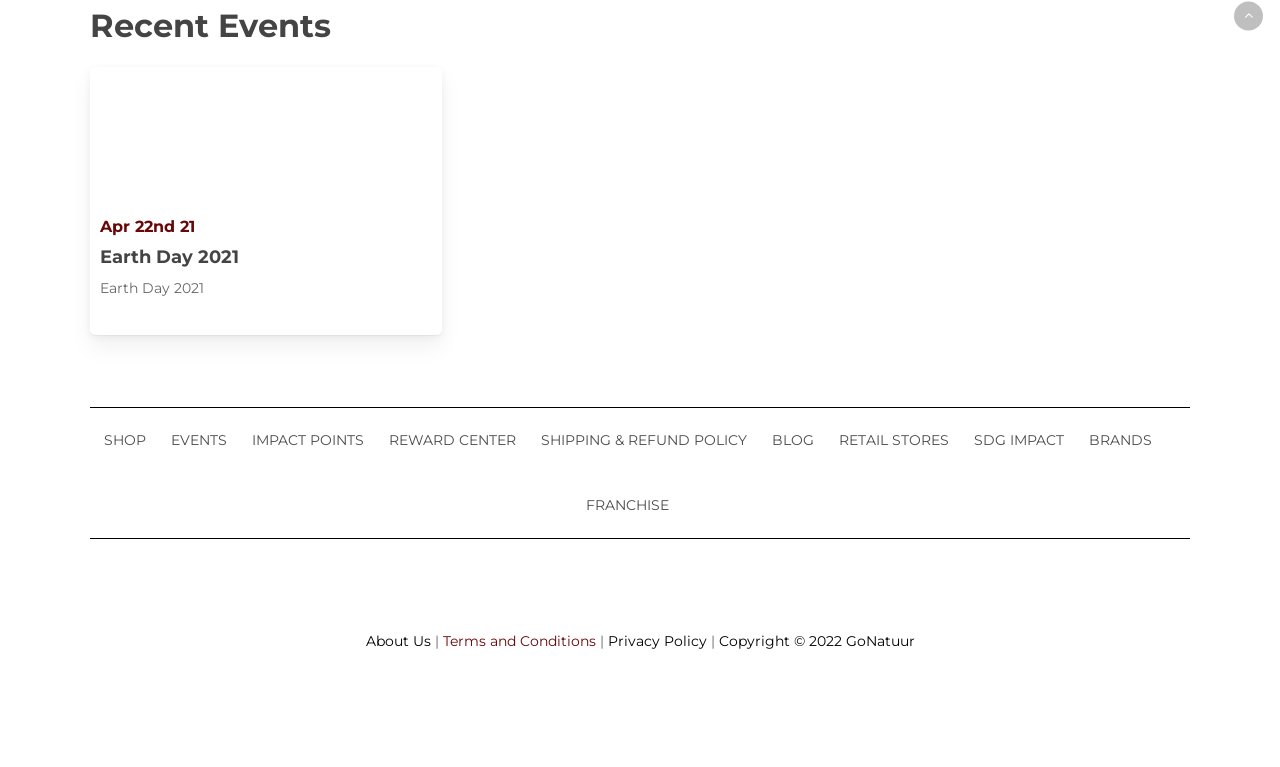What is the last link in the footer section?
Please provide a single word or phrase answer based on the image.

Copyright © 2022 GoNatuur